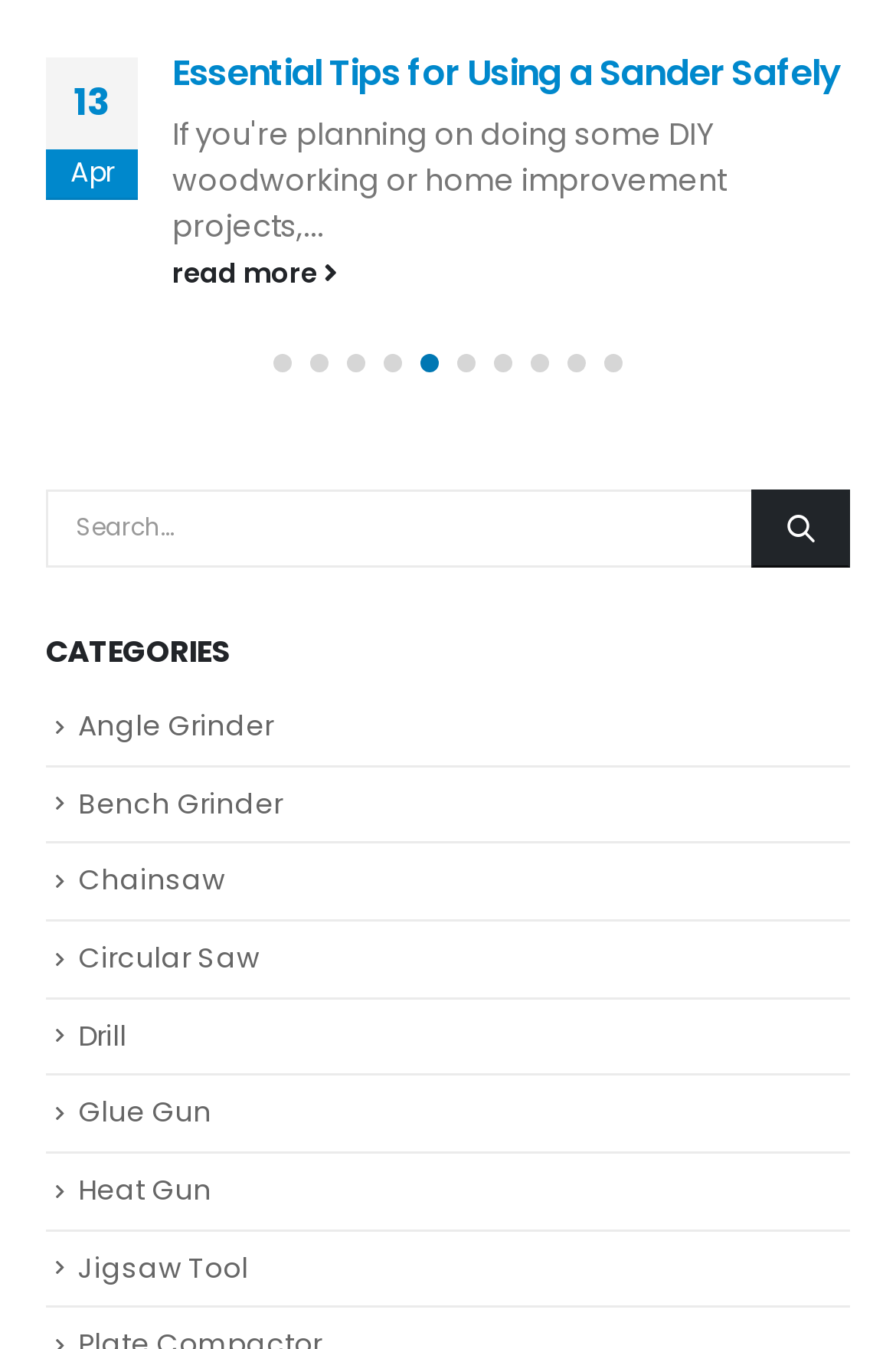Provide the bounding box coordinates in the format (top-left x, top-left y, bottom-right x, bottom-right y). All values are floating point numbers between 0 and 1. Determine the bounding box coordinate of the UI element described as: Drill

[0.087, 0.753, 0.141, 0.782]